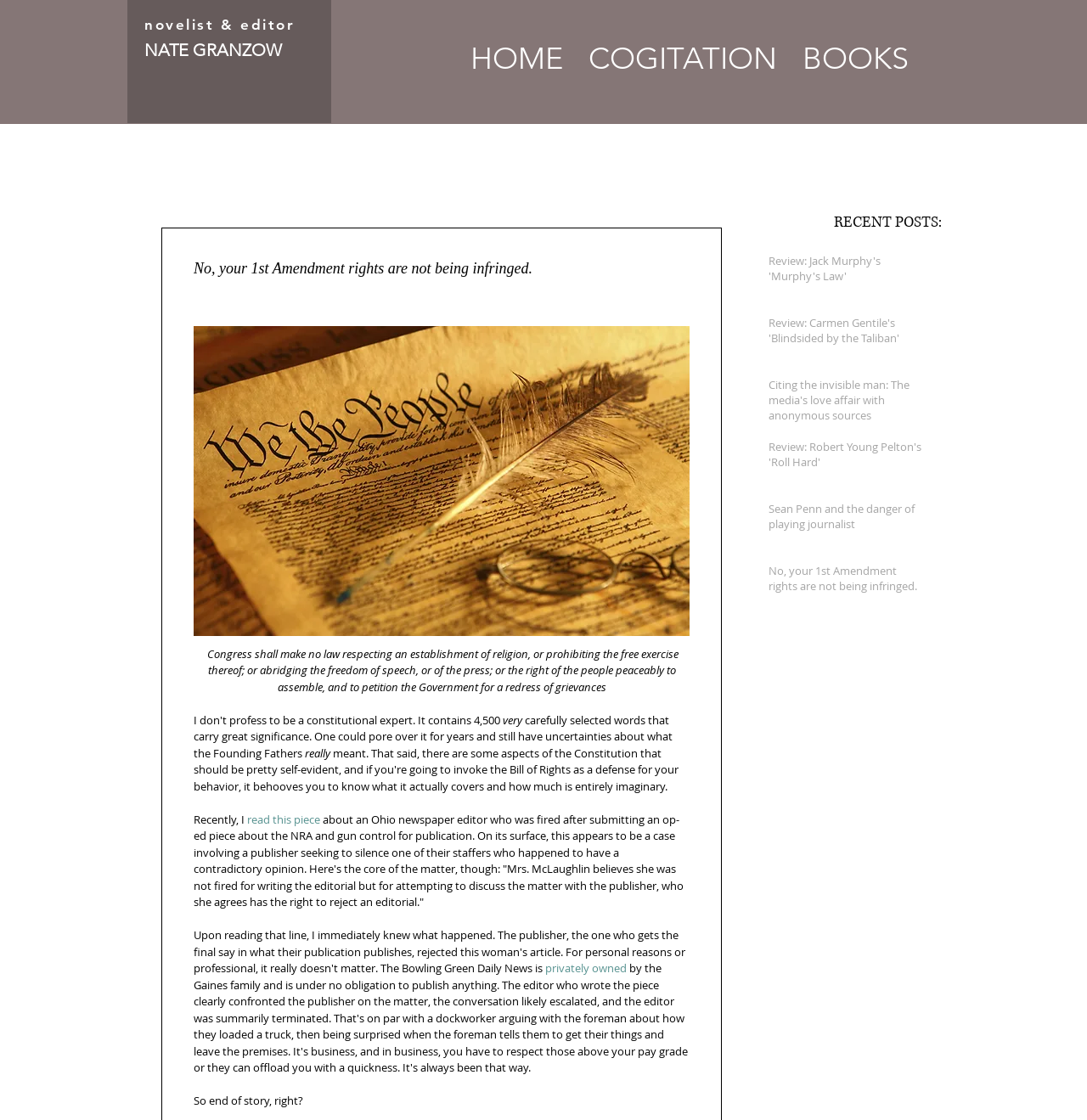Is there a button on the webpage?
Provide a short answer using one word or a brief phrase based on the image.

Yes